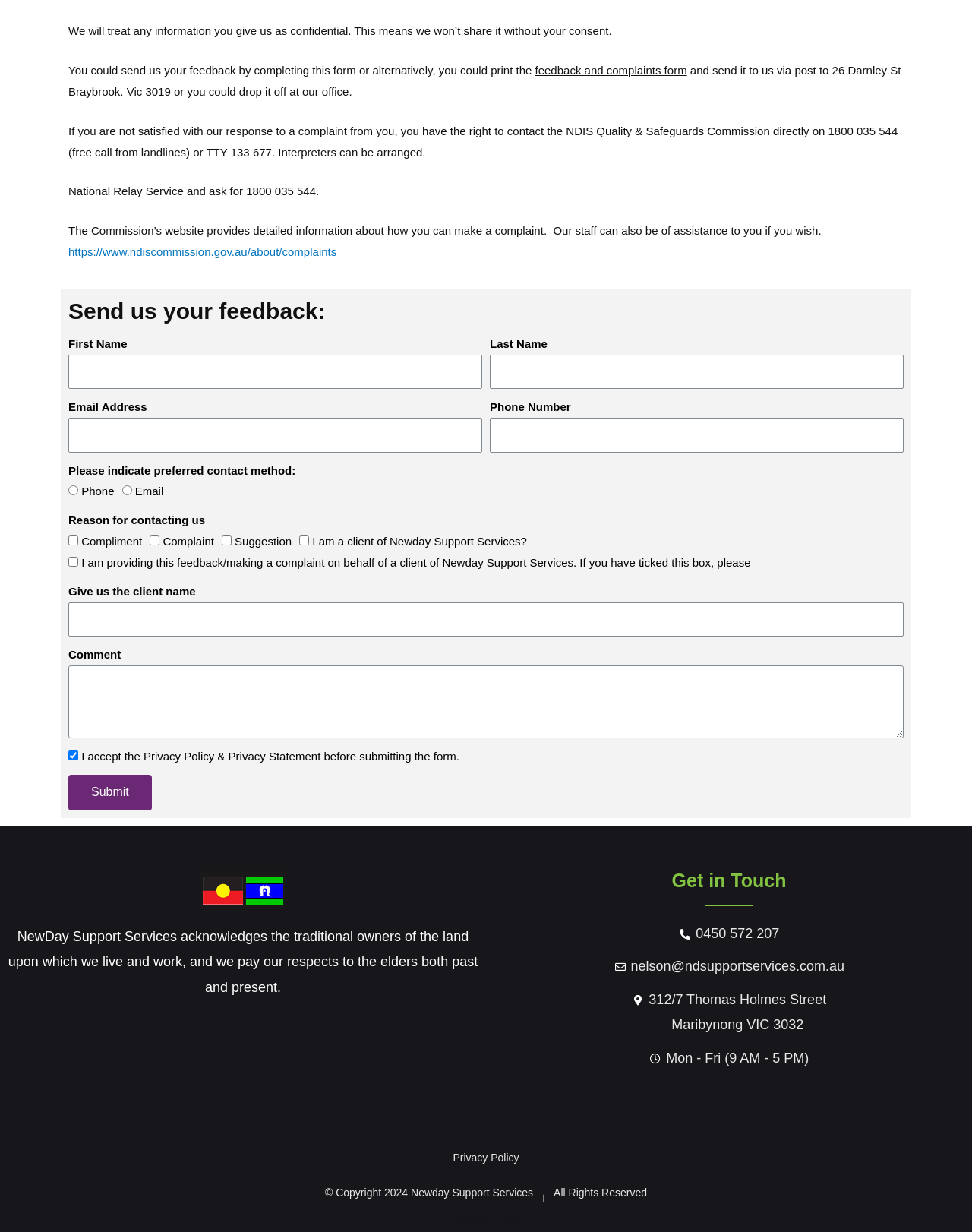Using the provided description Privacy Policy, find the bounding box coordinates for the UI element. Provide the coordinates in (top-left x, top-left y, bottom-right x, bottom-right y) format, ensuring all values are between 0 and 1.

[0.466, 0.932, 0.534, 0.948]